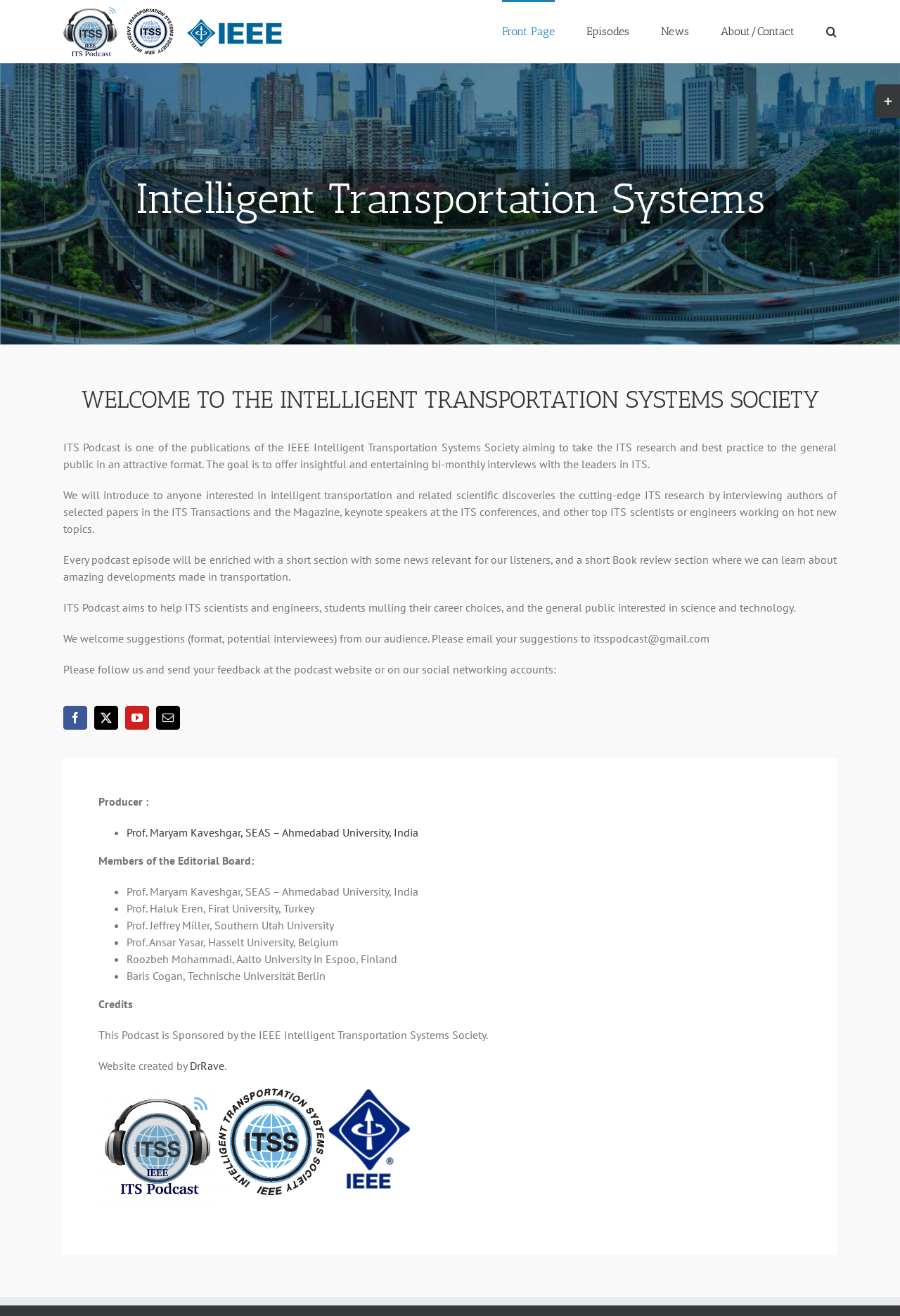Who is the producer of the podcast?
Offer a detailed and exhaustive answer to the question.

The producer of the podcast is mentioned in the section below the paragraph of text, which lists the producer and members of the editorial board. The producer is identified as Prof. Maryam Kaveshgar, SEAS – Ahmedabad University, India.